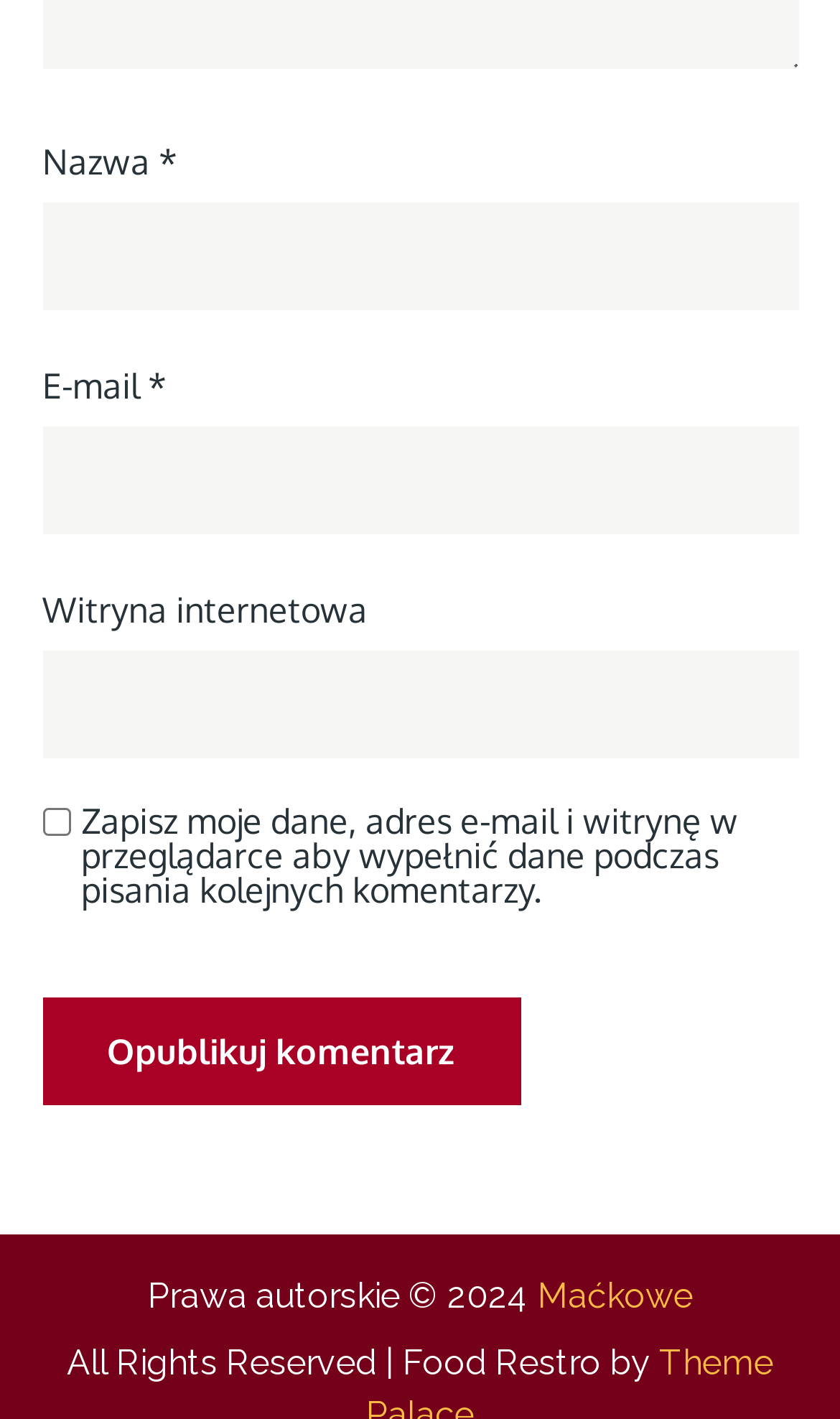Provide the bounding box coordinates for the UI element that is described by this text: "Power Profiles". The coordinates should be in the form of four float numbers between 0 and 1: [left, top, right, bottom].

None